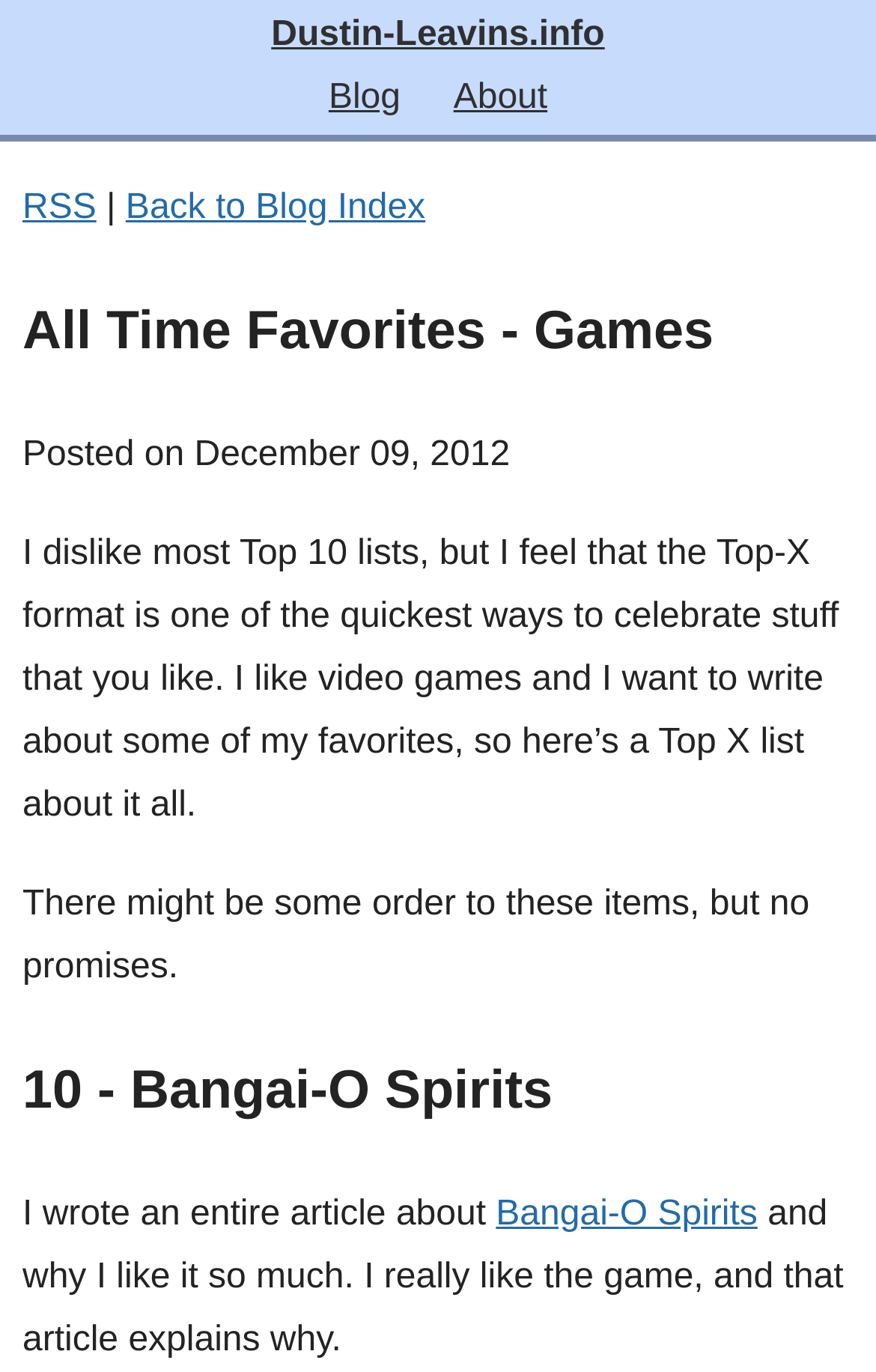Determine the primary headline of the webpage.

All Time Favorites - Games